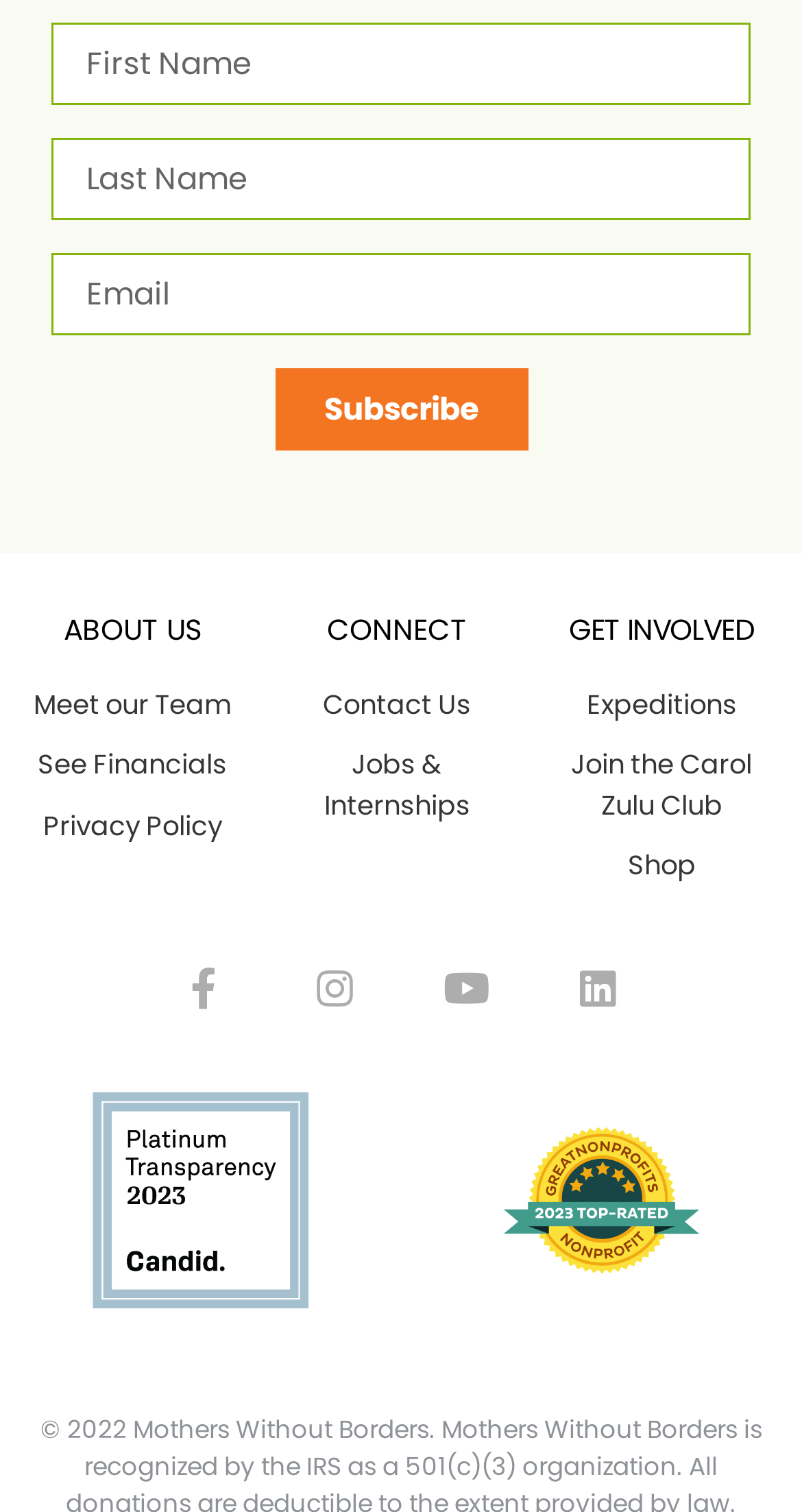Respond to the question with just a single word or phrase: 
How many social media links are there?

4